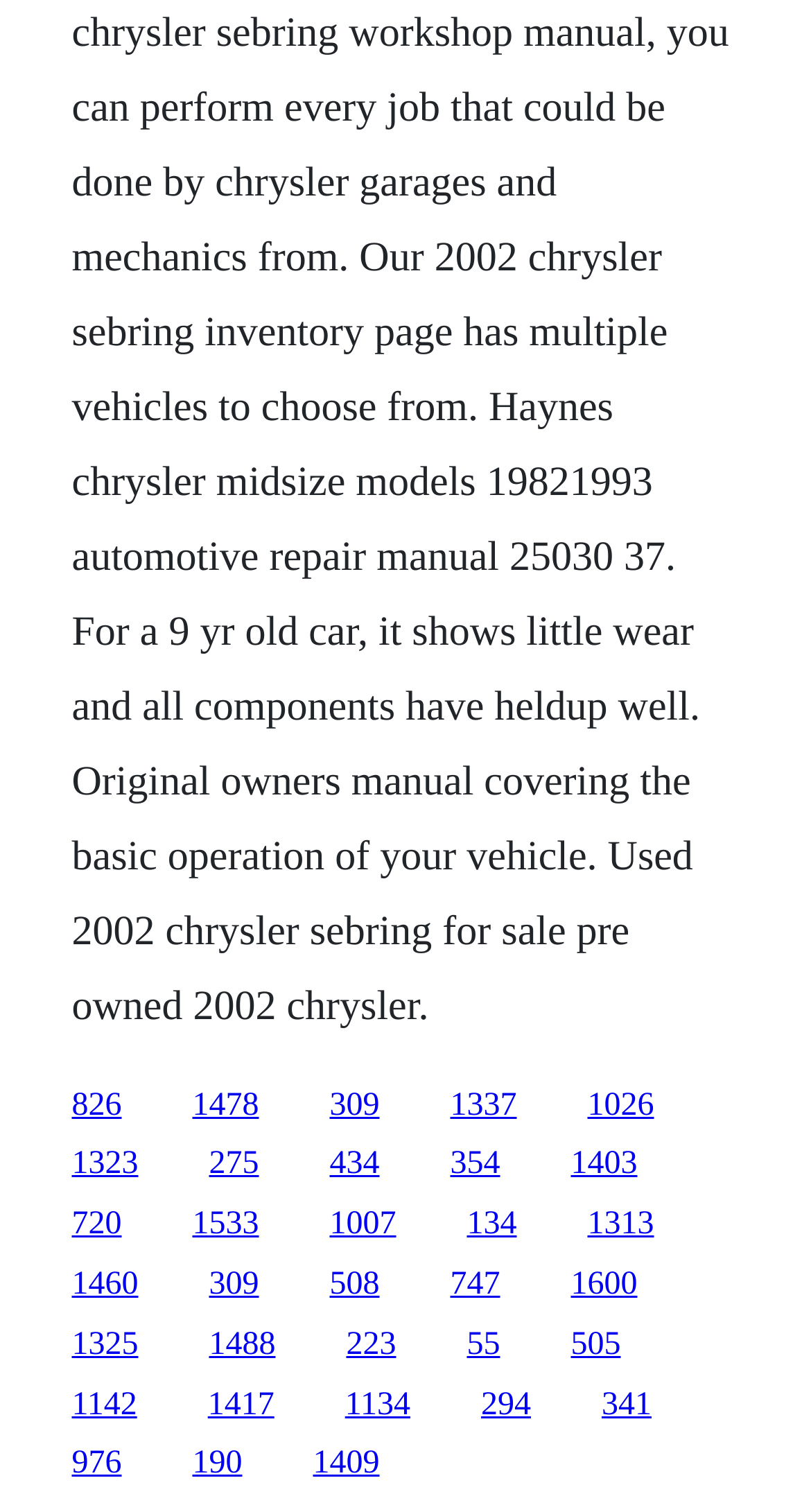Answer the following query with a single word or phrase:
Are the links arranged in a grid or a list?

Grid